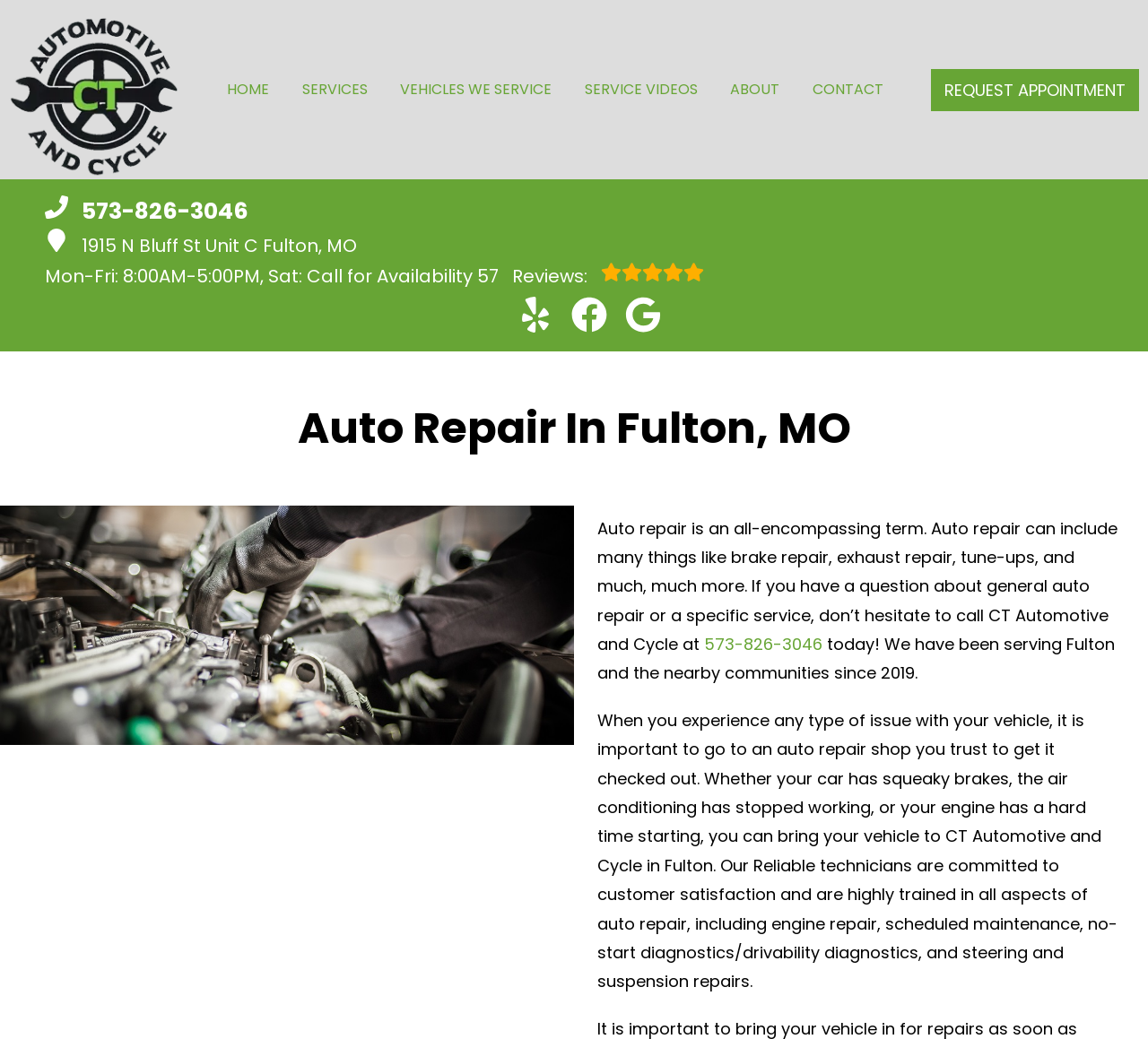Identify the bounding box coordinates for the region to click in order to carry out this instruction: "Call the phone number". Provide the coordinates using four float numbers between 0 and 1, formatted as [left, top, right, bottom].

[0.039, 0.187, 0.959, 0.22]